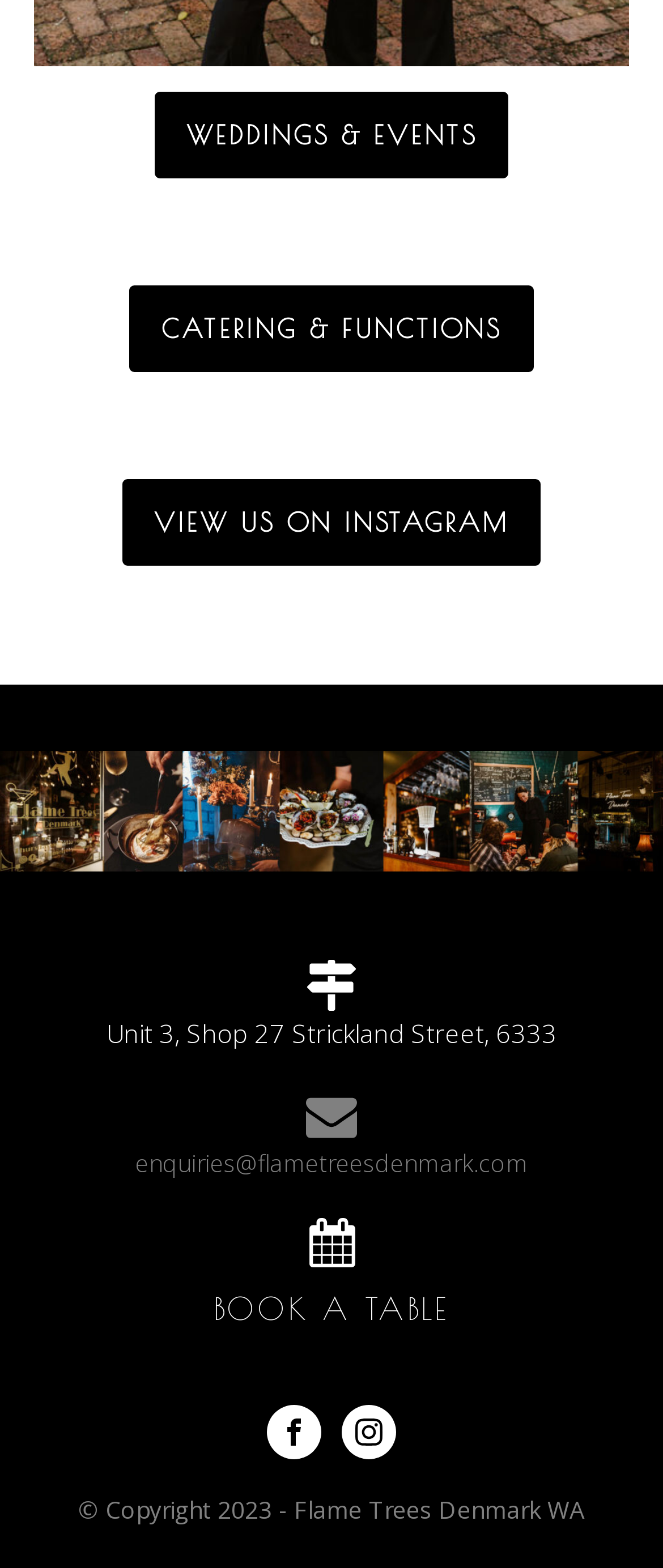What is the copyright year of the webpage?
Provide an in-depth and detailed explanation in response to the question.

I found the copyright year by looking at the static text element at the bottom of the page, which says '© Copyright 2023 - Flame Trees Denmark WA'.